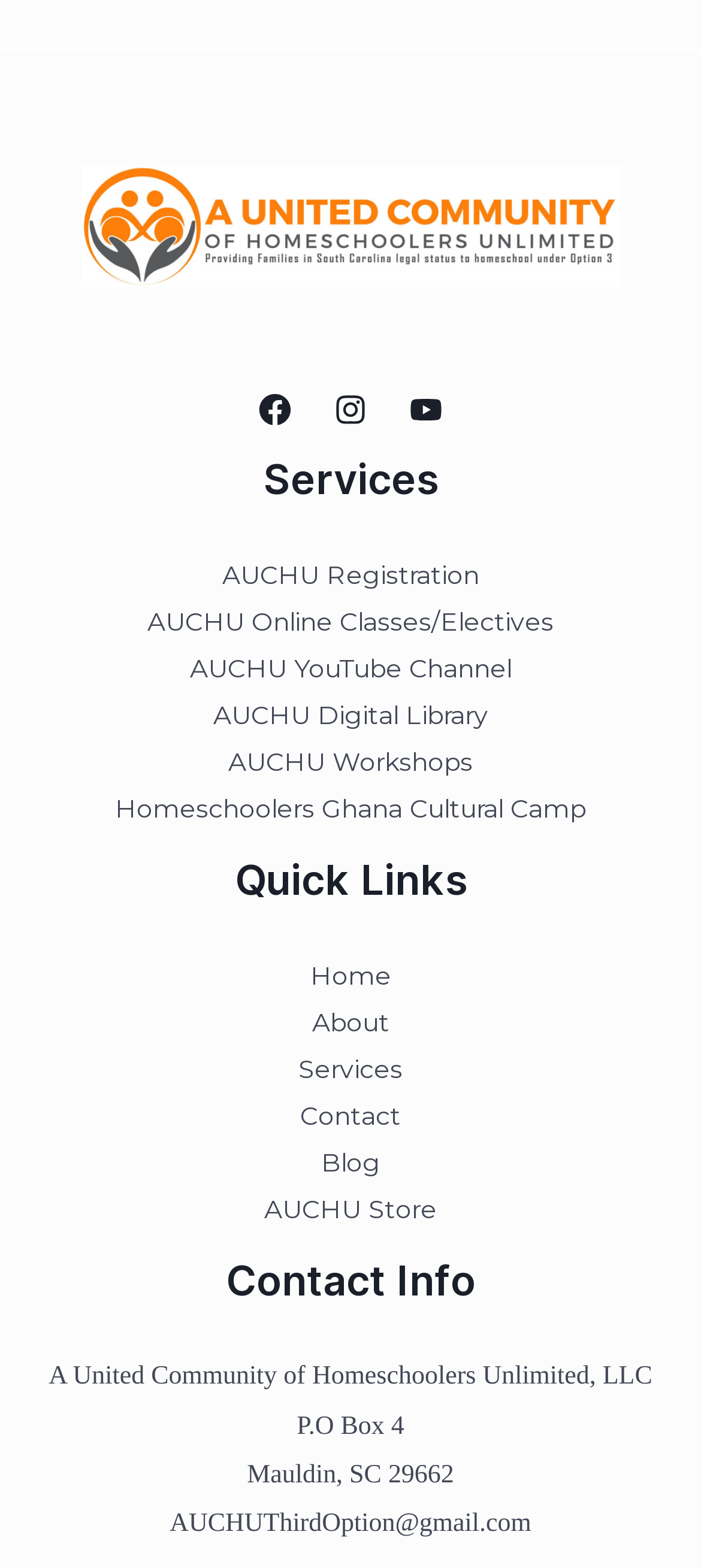Locate the bounding box coordinates of the area where you should click to accomplish the instruction: "Contact AUCHU".

[0.242, 0.963, 0.758, 0.981]